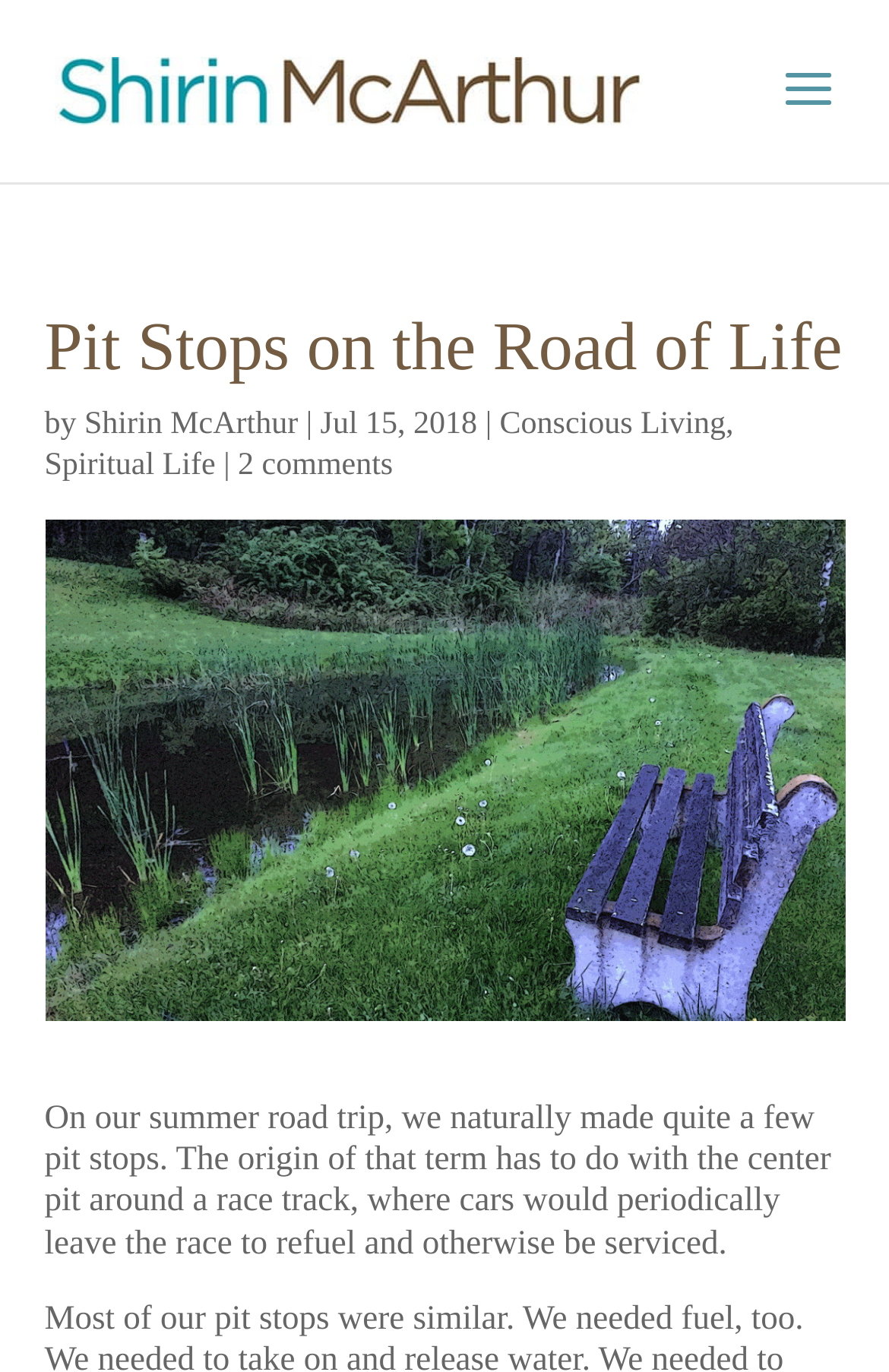Please determine the heading text of this webpage.

Pit Stops on the Road of Life